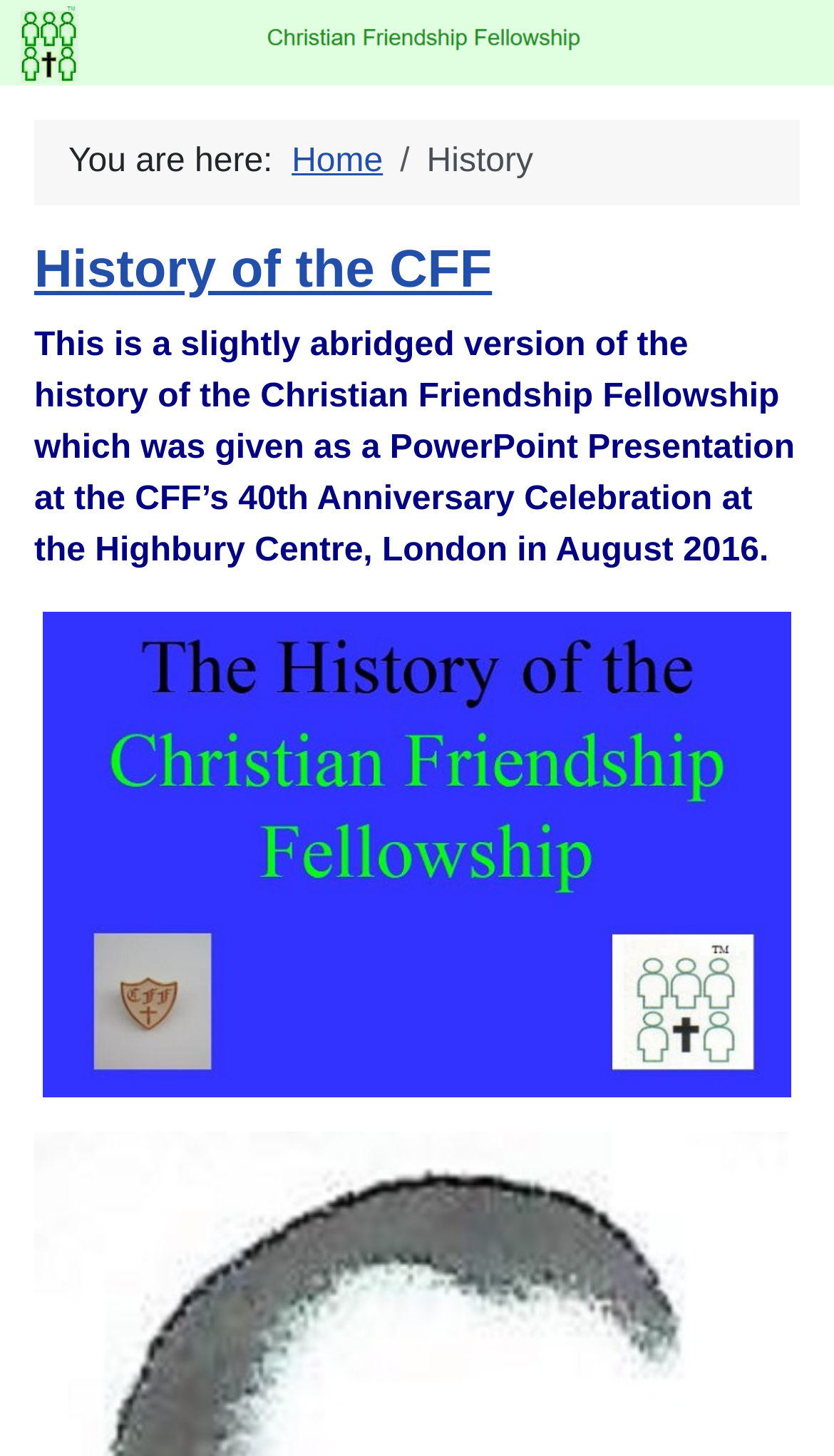Respond with a single word or phrase to the following question: What event was the history of CFF presented at?

40th Anniversary Celebration